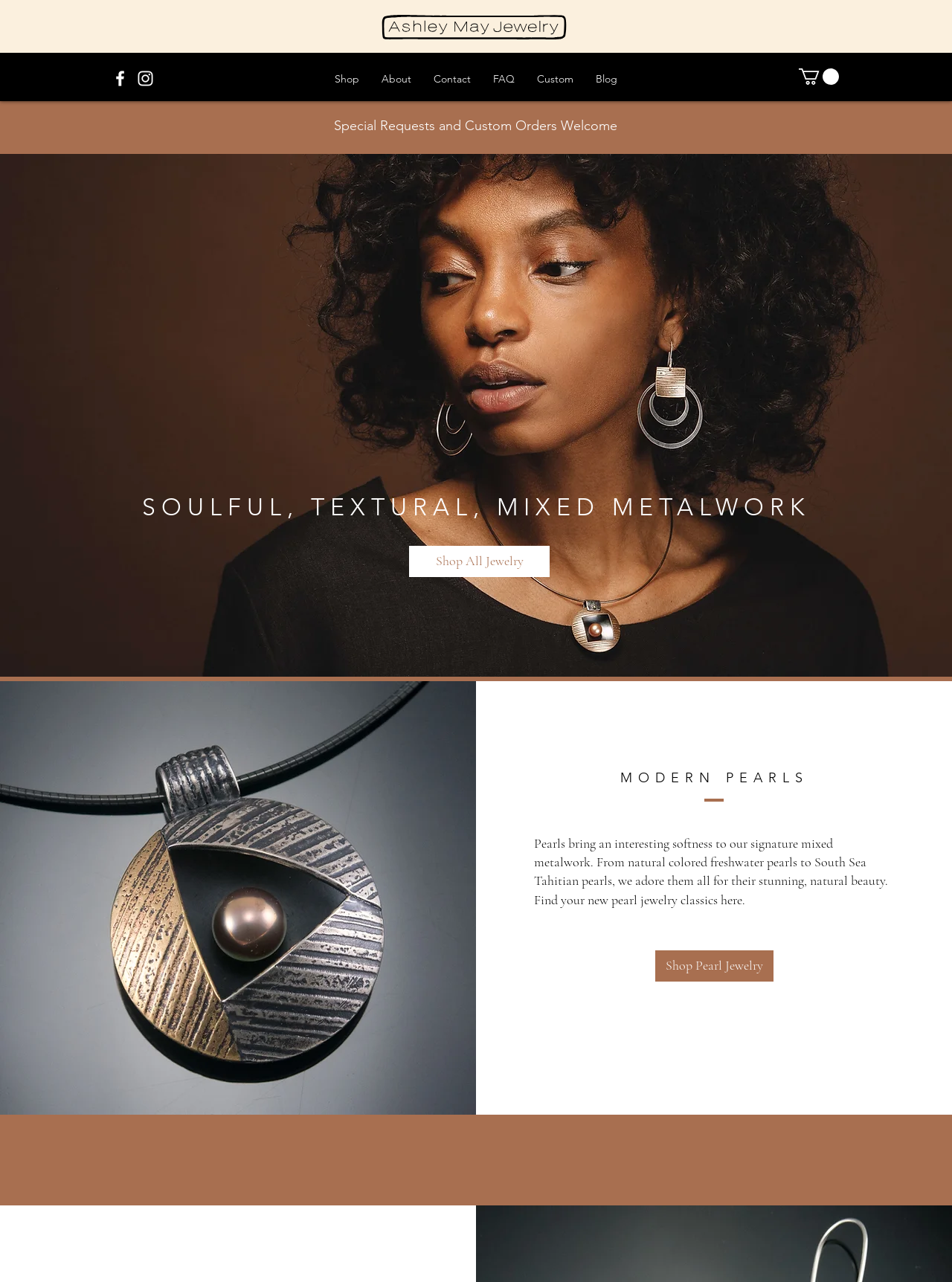Find the bounding box coordinates for the HTML element specified by: "Shop Pearl Jewelry".

[0.688, 0.741, 0.812, 0.766]